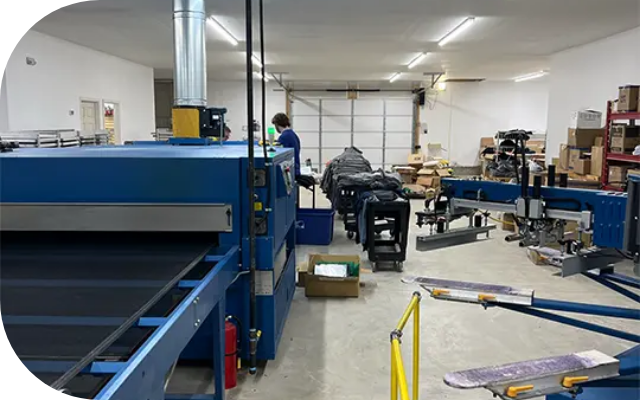Generate a descriptive account of all visible items and actions in the image.

The image depicts the interior of a screen printing shop, showcasing an organized and professional workspace. Prominently featured is a large, blue industrial printing machine equipped with a conveyor belt, which suggests a focus on efficiency and high-volume production. The background reveals various workstations primarily for printing garments, with a technician dressed in blue working diligently near the machinery. 

On the left side, stacks of boxes hint at stored materials, while the right side displays additional equipment and tools necessary for the screen printing process. Overhead lighting illuminates the space, contributing to a bright and functional environment. The overall setup reflects a dedicated facility ready to handle custom tee designs, indicative of both creativity and craftsmanship in action.